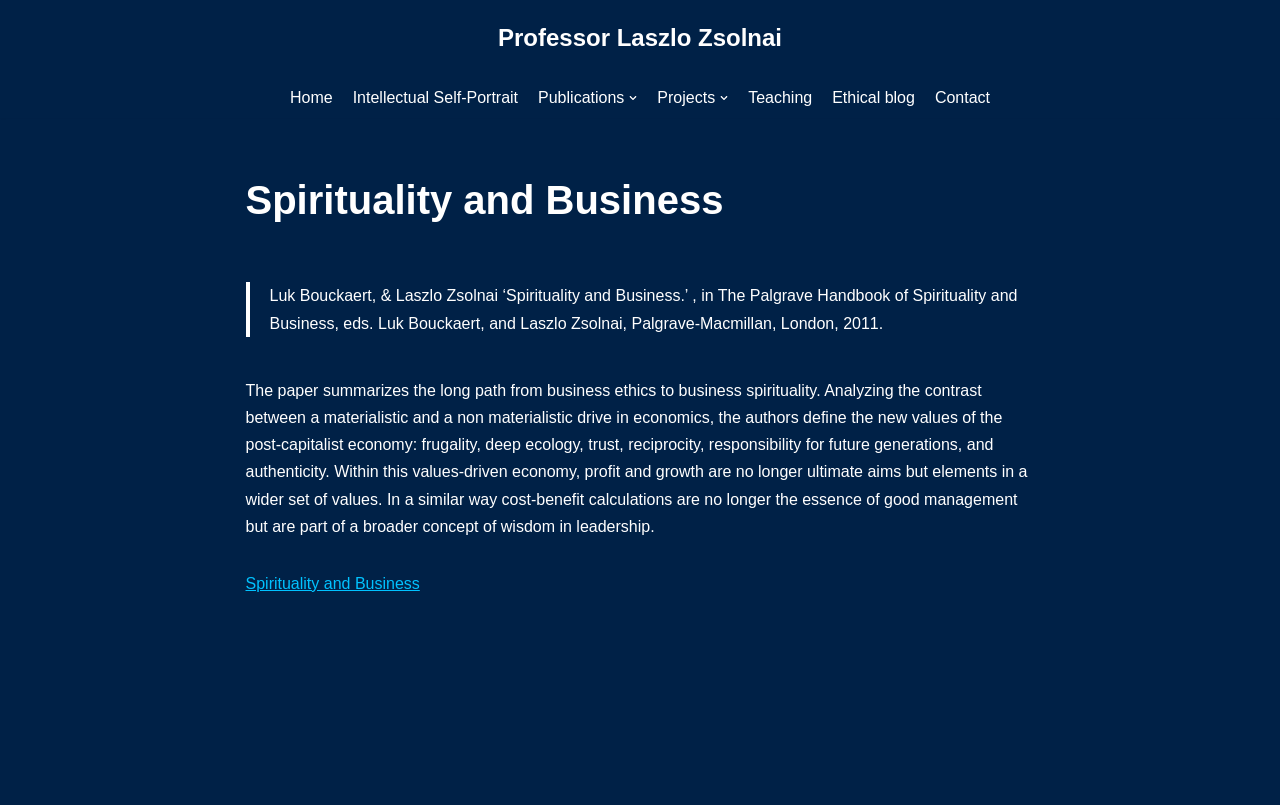Please determine the bounding box coordinates of the element to click in order to execute the following instruction: "go to home page". The coordinates should be four float numbers between 0 and 1, specified as [left, top, right, bottom].

[0.227, 0.105, 0.26, 0.137]